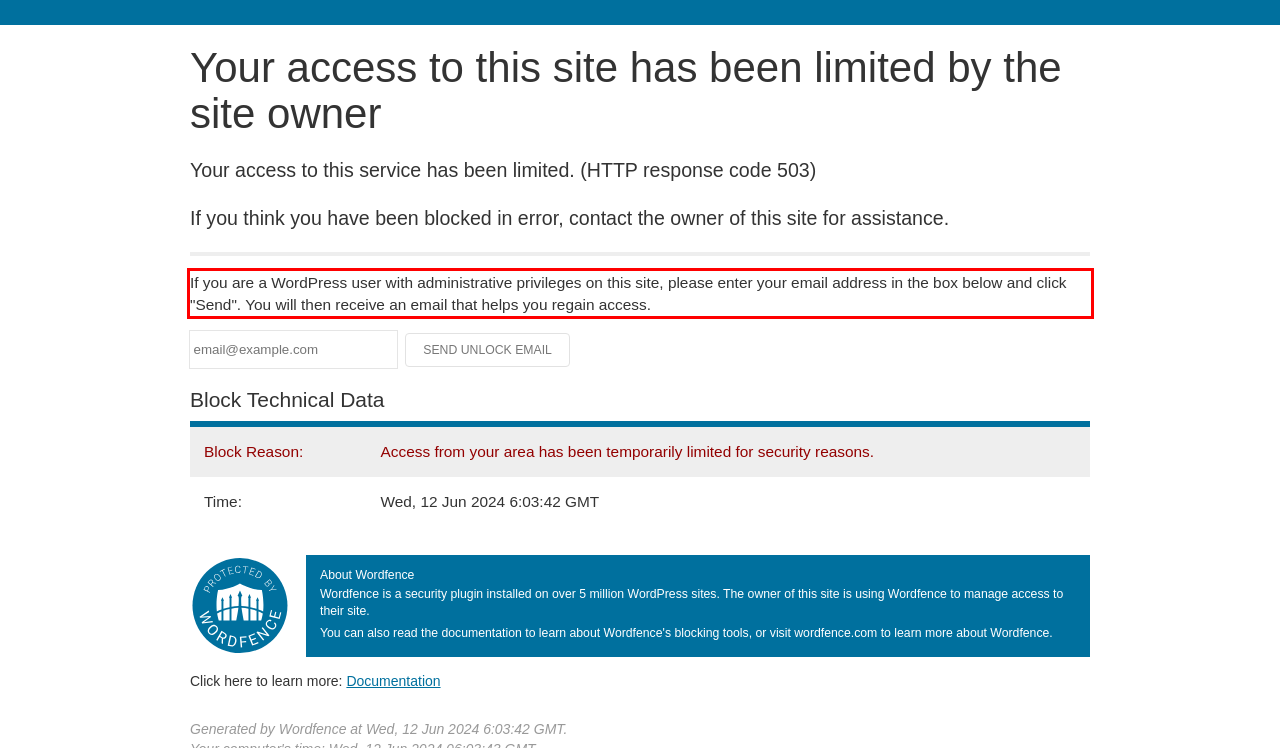Please examine the webpage screenshot containing a red bounding box and use OCR to recognize and output the text inside the red bounding box.

If you are a WordPress user with administrative privileges on this site, please enter your email address in the box below and click "Send". You will then receive an email that helps you regain access.